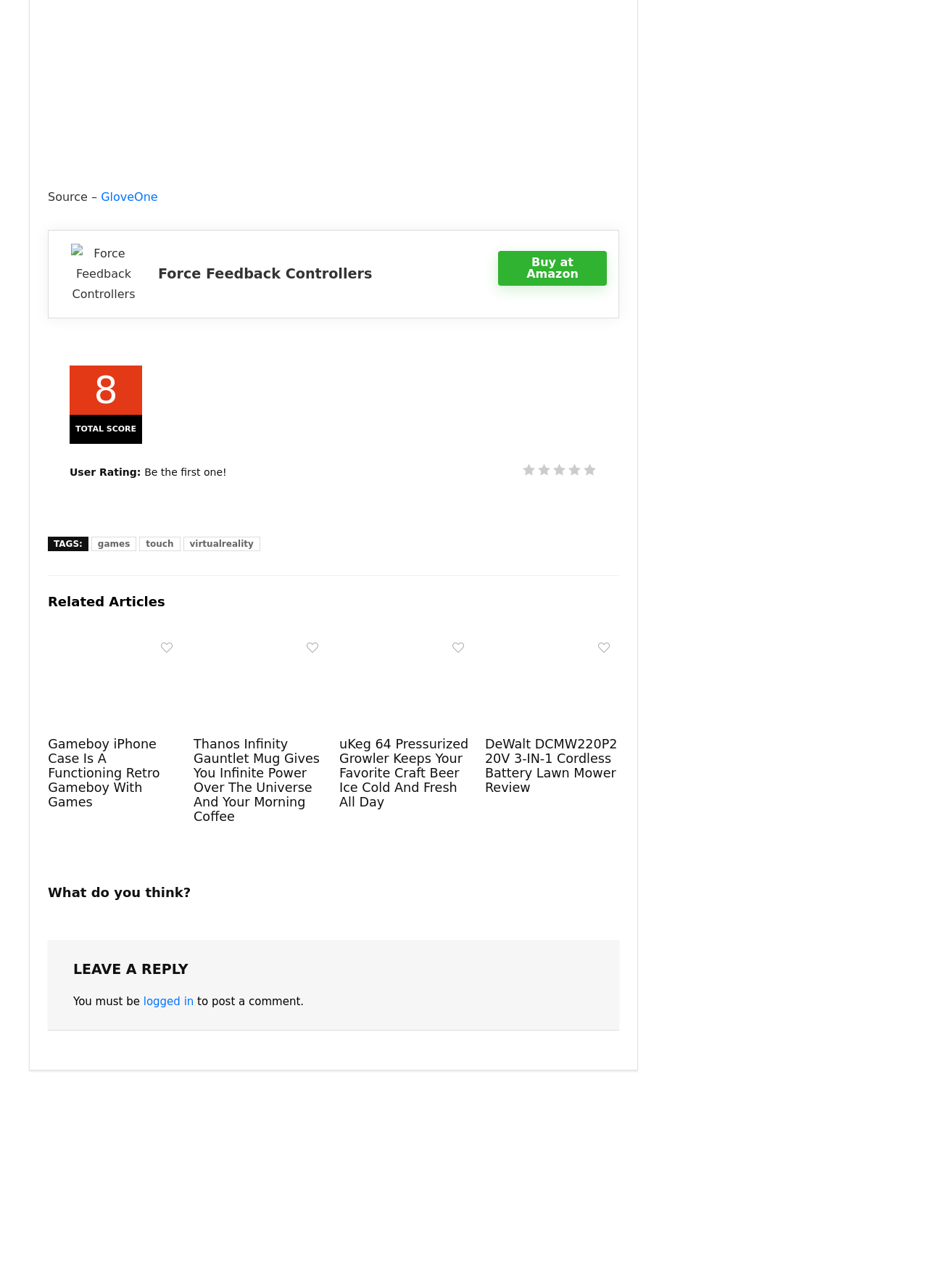What is the name of the product with force feedback controllers?
Please craft a detailed and exhaustive response to the question.

I found the answer by looking at the image with the description 'Force Feedback Controllers' and the link next to it, which is 'GloveOne'.